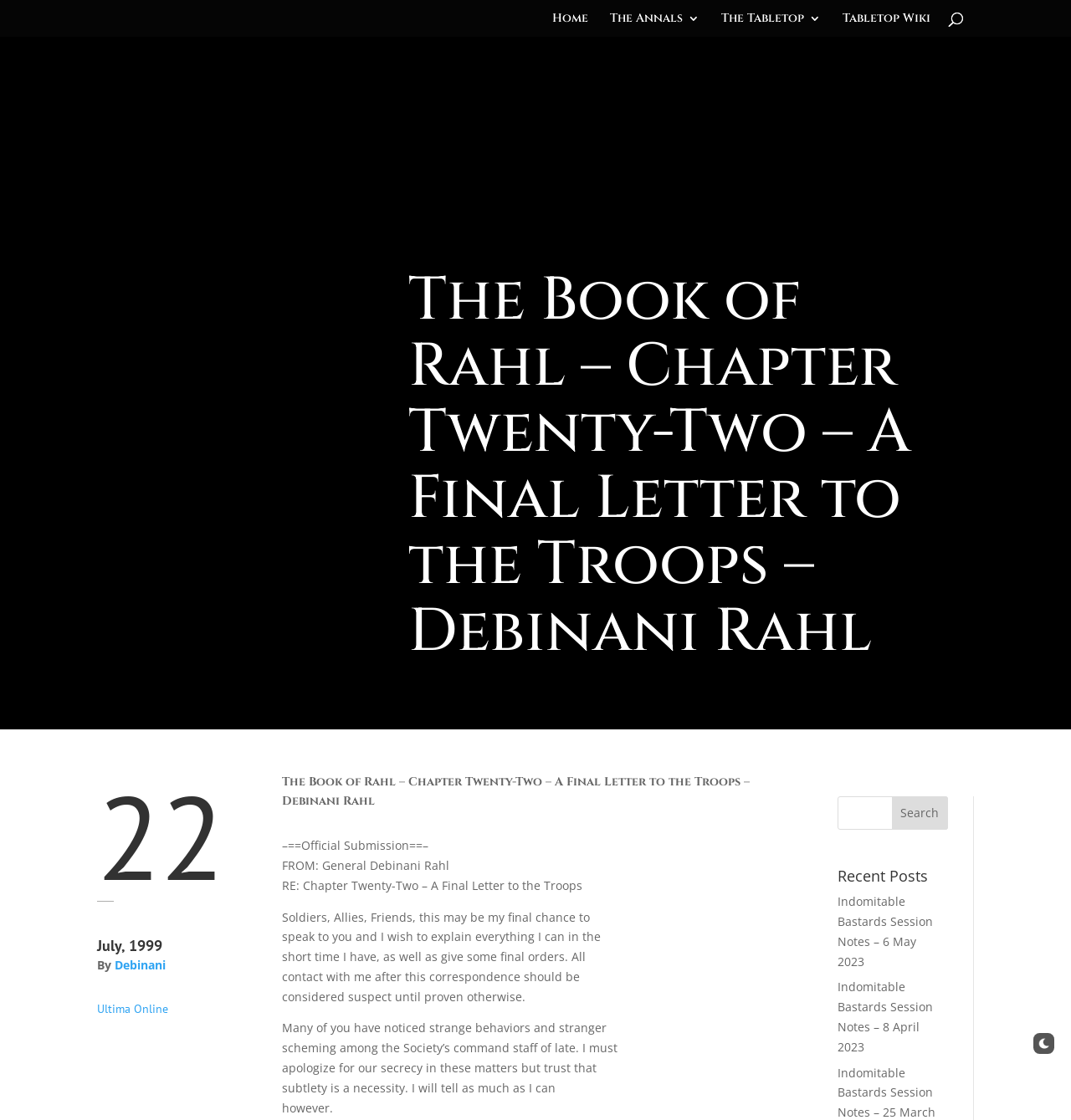Using the details in the image, give a detailed response to the question below:
What is the date mentioned on the webpage?

I obtained the answer by looking at the StaticText element with the text 'July, 1999' which is located near the top of the webpage, indicating that it is a date relevant to the content.